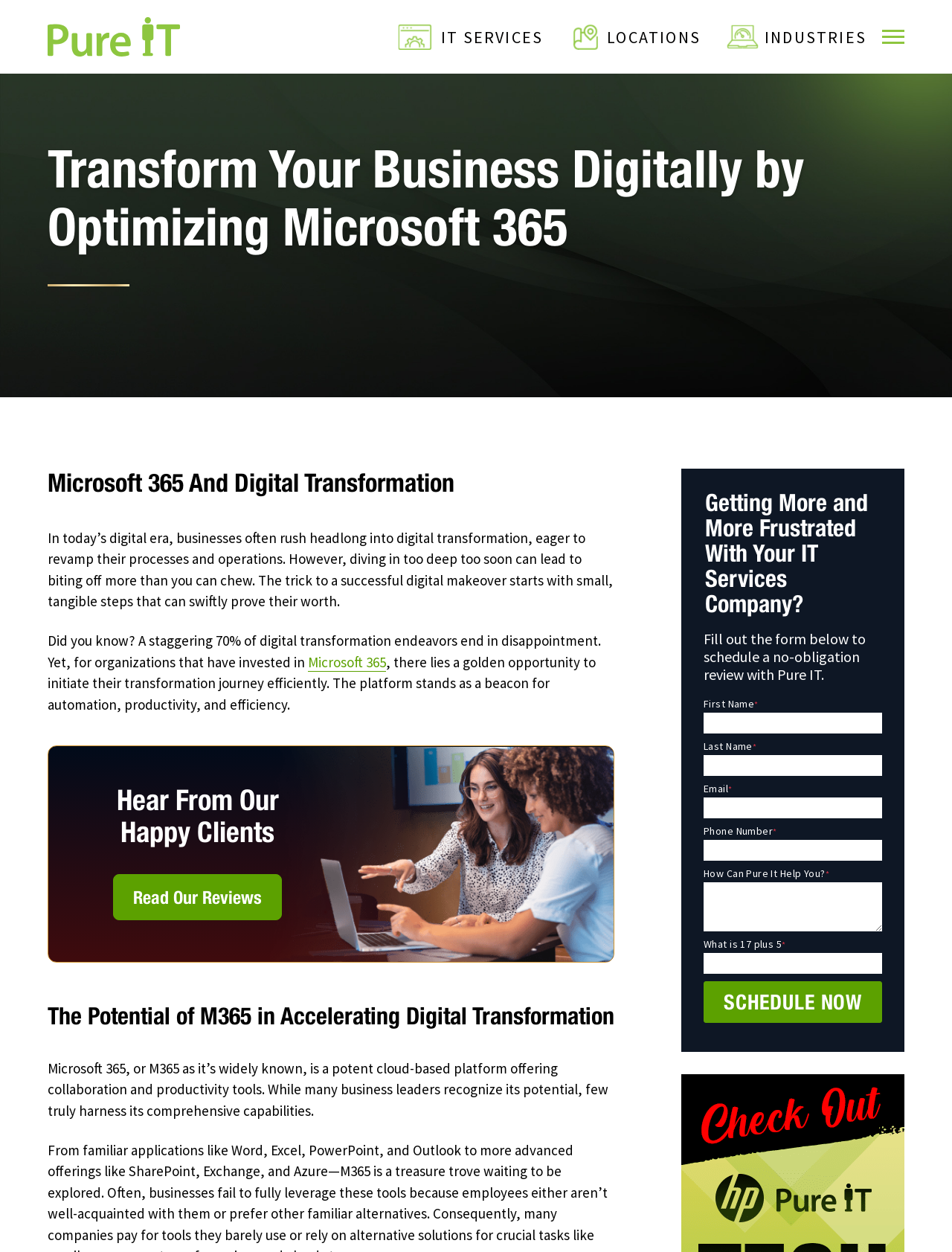Identify the bounding box for the element characterized by the following description: "label="First Name" name="field134239427"".

[0.739, 0.569, 0.927, 0.586]